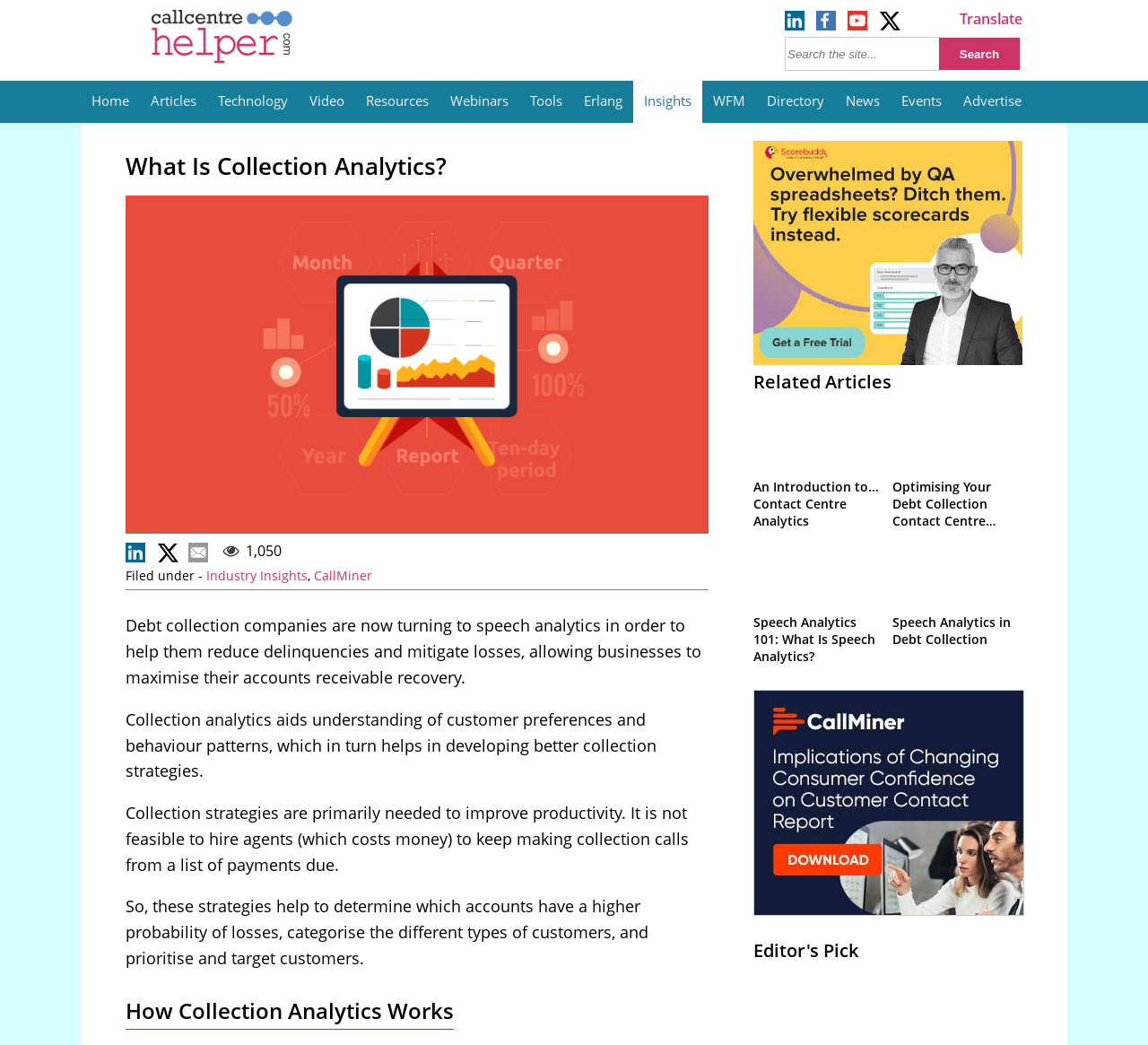Provide your answer to the question using just one word or phrase: What is the purpose of collection analytics?

reduce delinquencies and mitigate losses